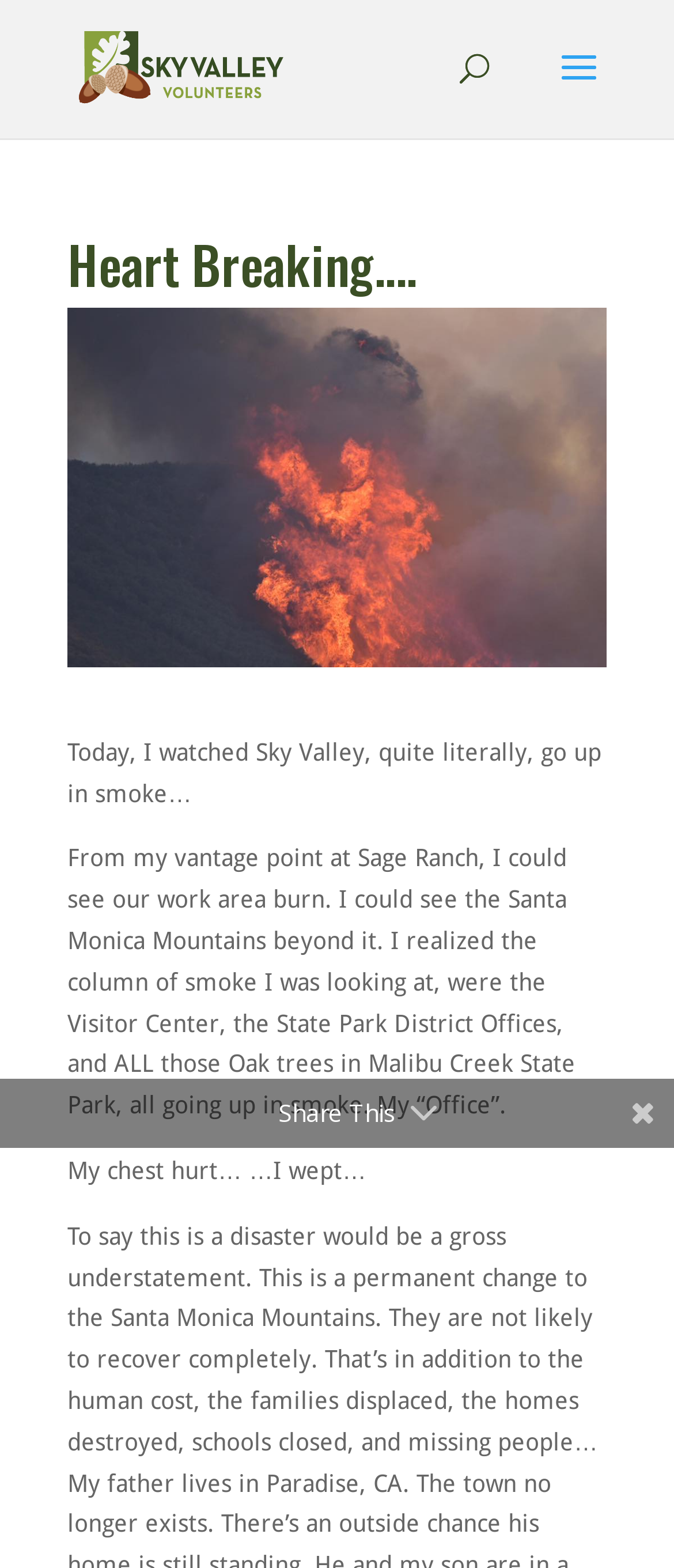What is the location of the author's 'Office'?
Refer to the screenshot and answer in one word or phrase.

Malibu Creek State Park